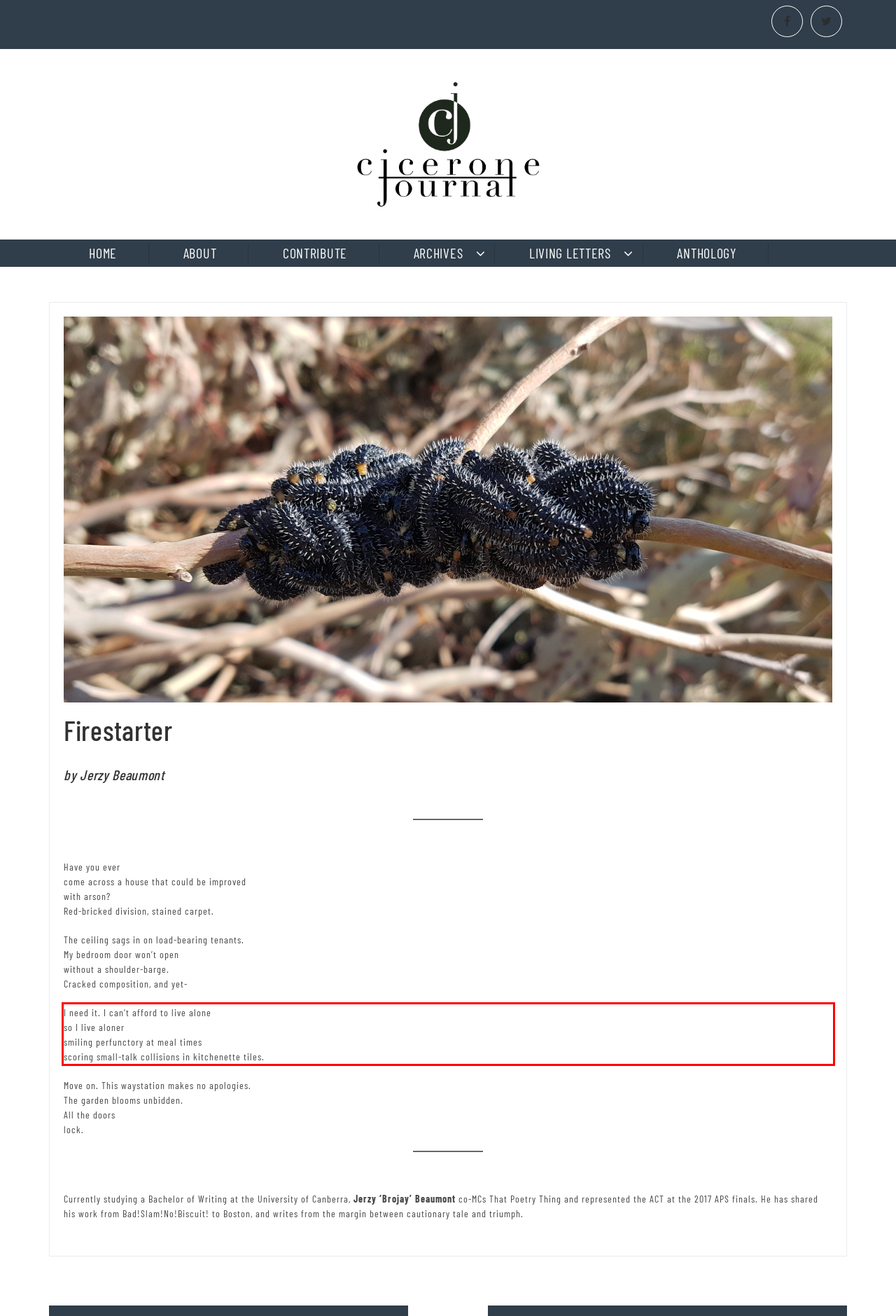With the provided screenshot of a webpage, locate the red bounding box and perform OCR to extract the text content inside it.

I need it. I can’t afford to live alone so I live aloner smiling perfunctory at meal times scoring small-talk collisions in kitchenette tiles.